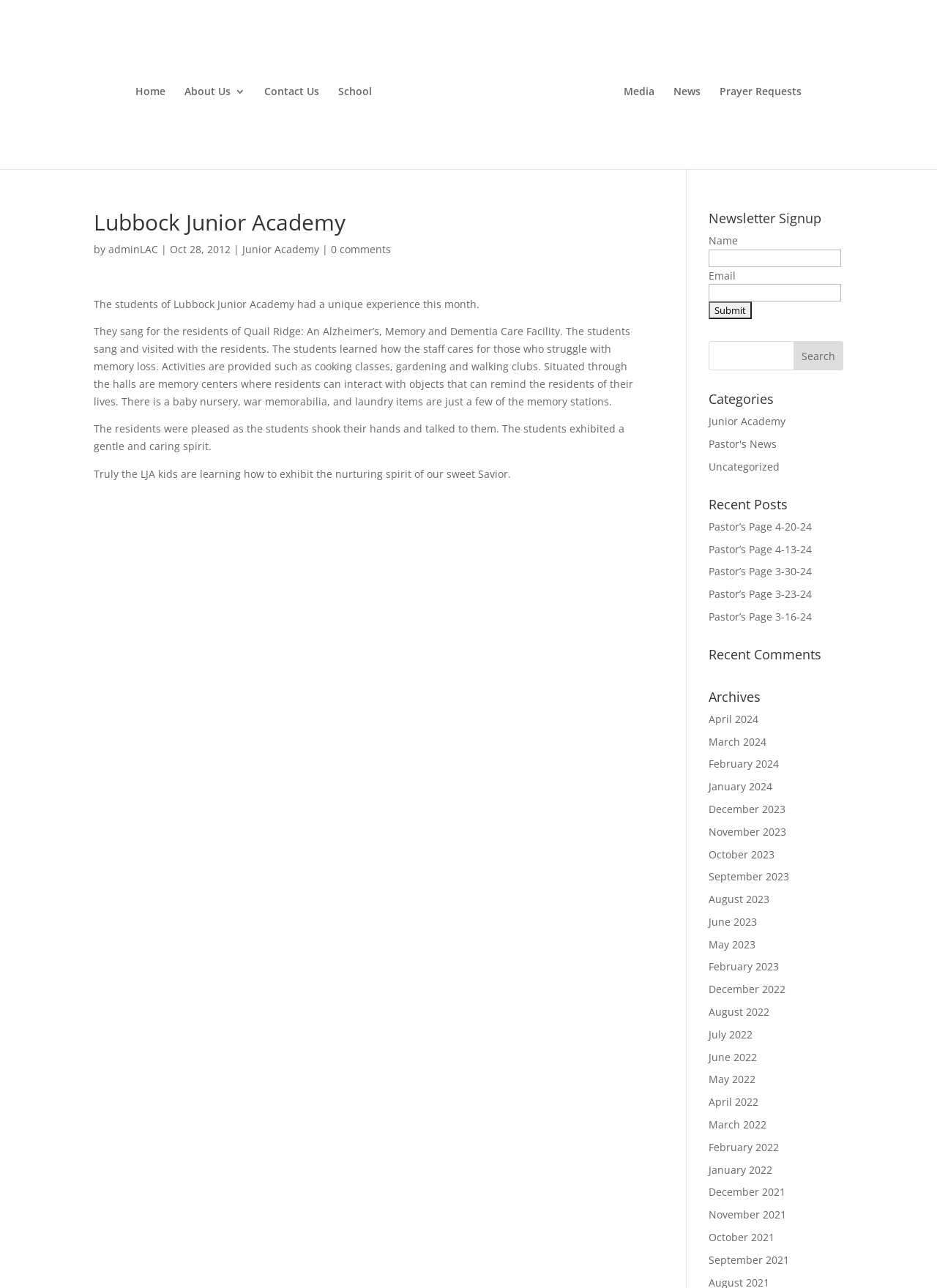Identify the bounding box for the given UI element using the description provided. Coordinates should be in the format (top-left x, top-left y, bottom-right x, bottom-right y) and must be between 0 and 1. Here is the description: May 2023

[0.756, 0.728, 0.806, 0.738]